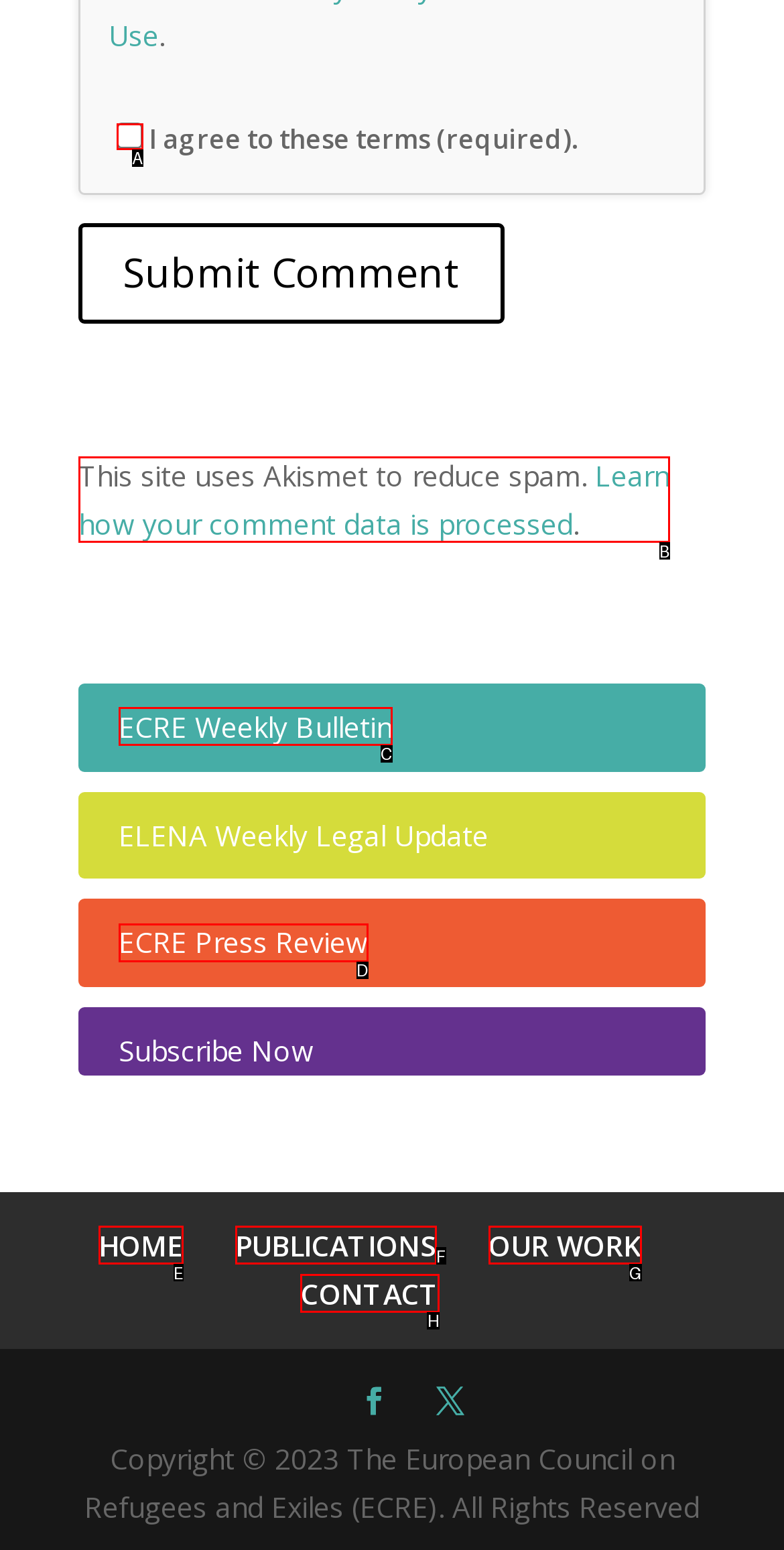Based on the description: ECRE Press Review, select the HTML element that fits best. Provide the letter of the matching option.

D